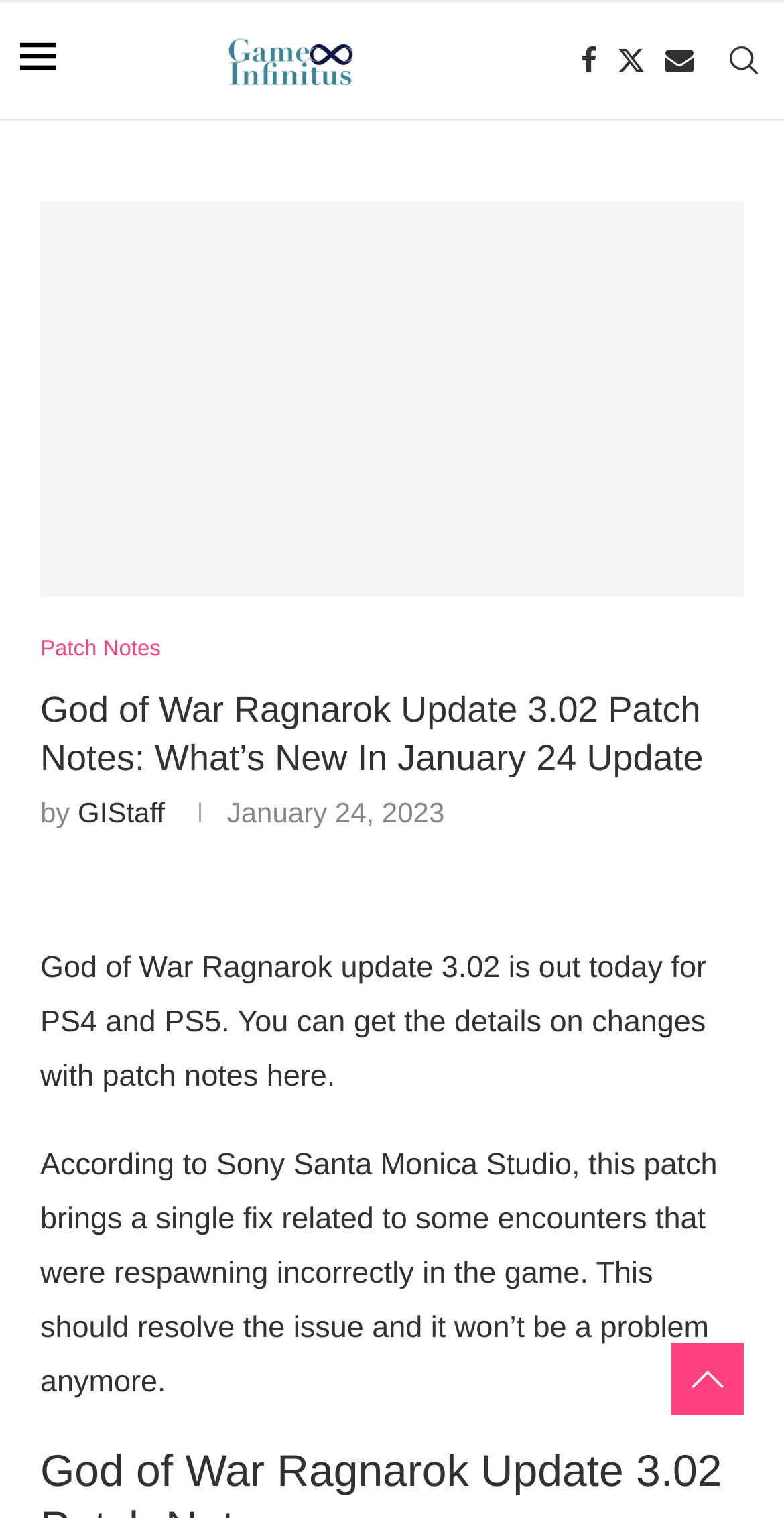Locate the bounding box for the described UI element: "Patch Notes". Ensure the coordinates are four float numbers between 0 and 1, formatted as [left, top, right, bottom].

[0.051, 0.42, 0.205, 0.437]